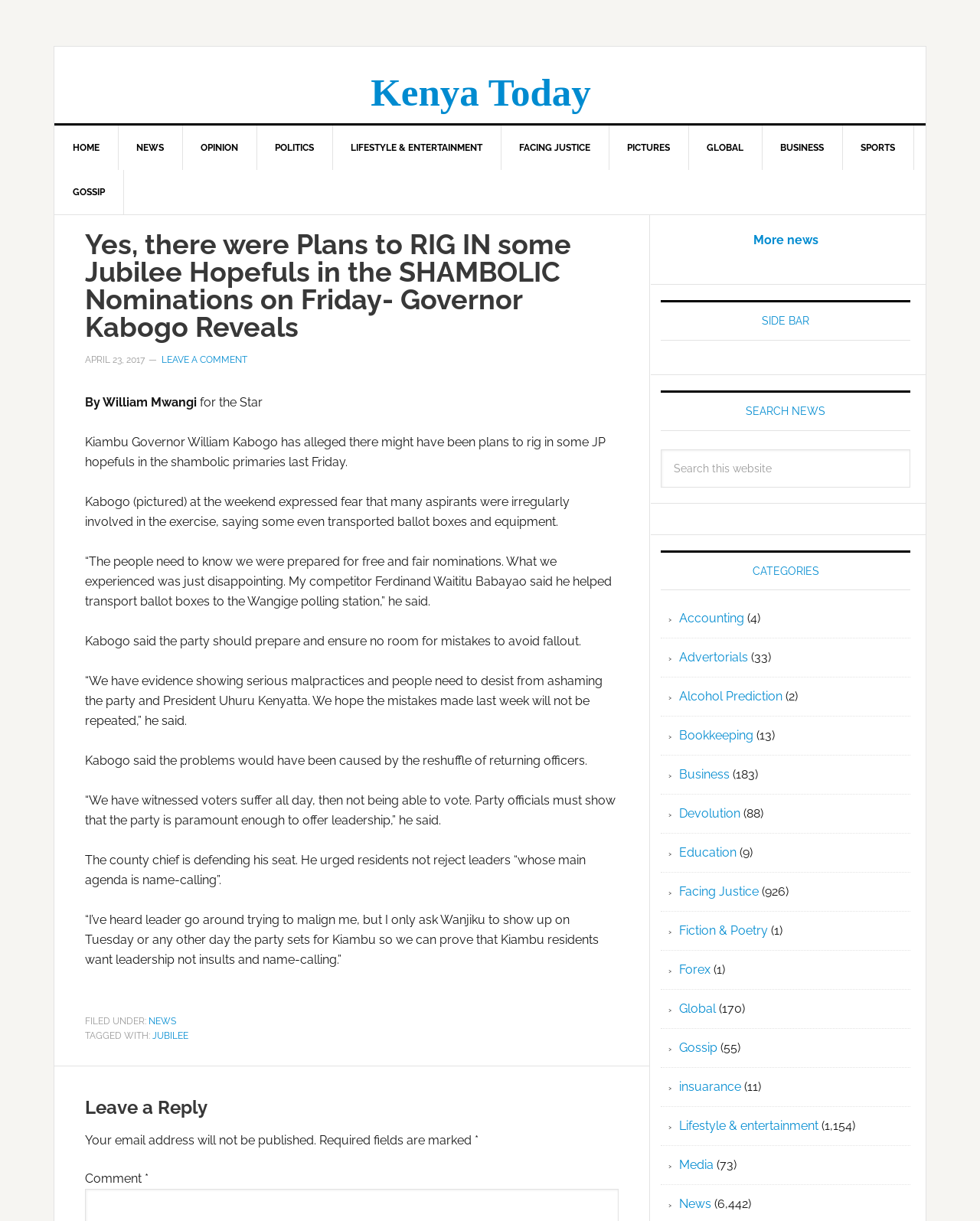Respond to the following query with just one word or a short phrase: 
What is the name of the person who wrote the article?

William Mwangi